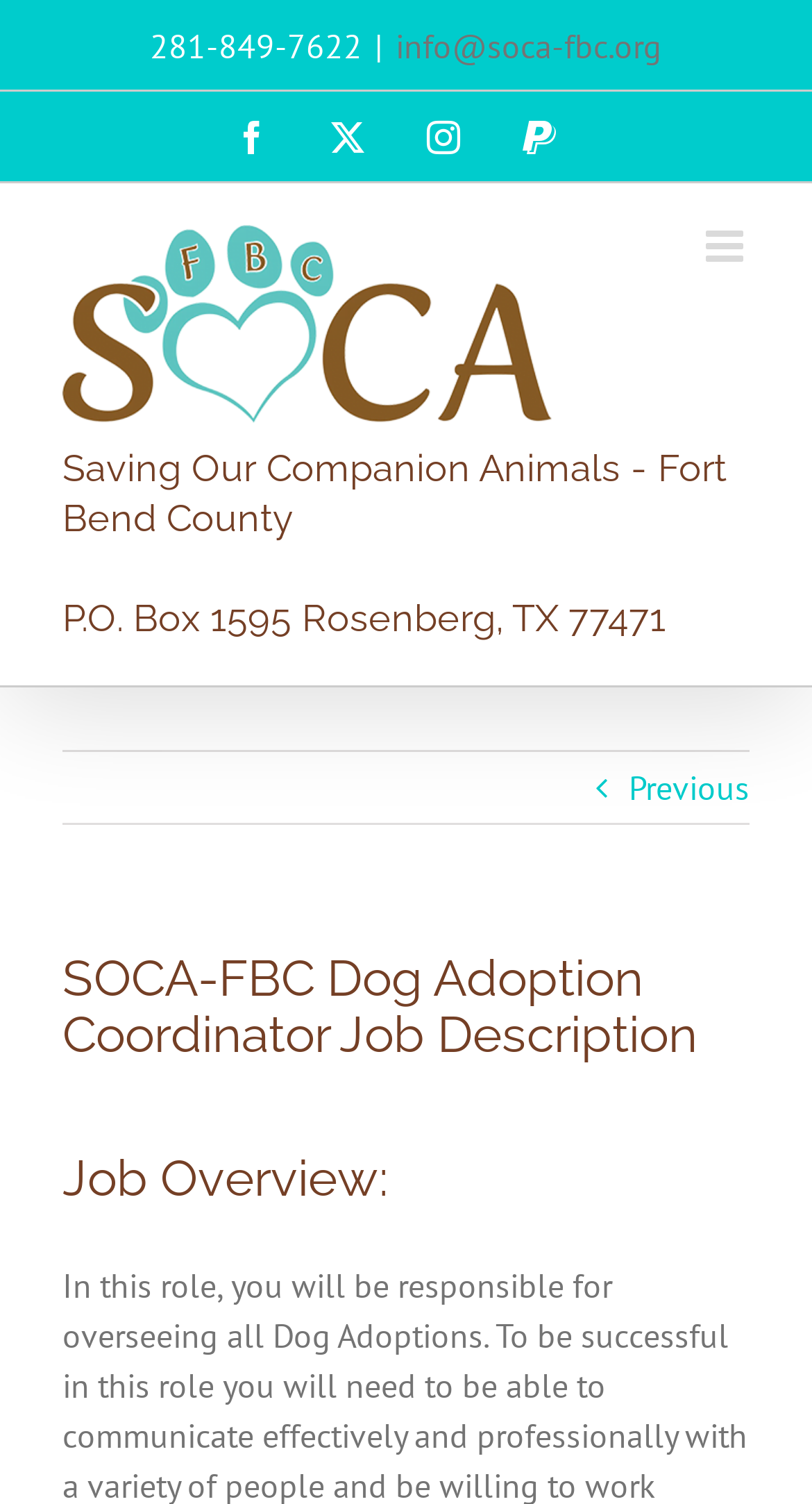Respond to the following question with a brief word or phrase:
What is the current menu state?

Not expanded